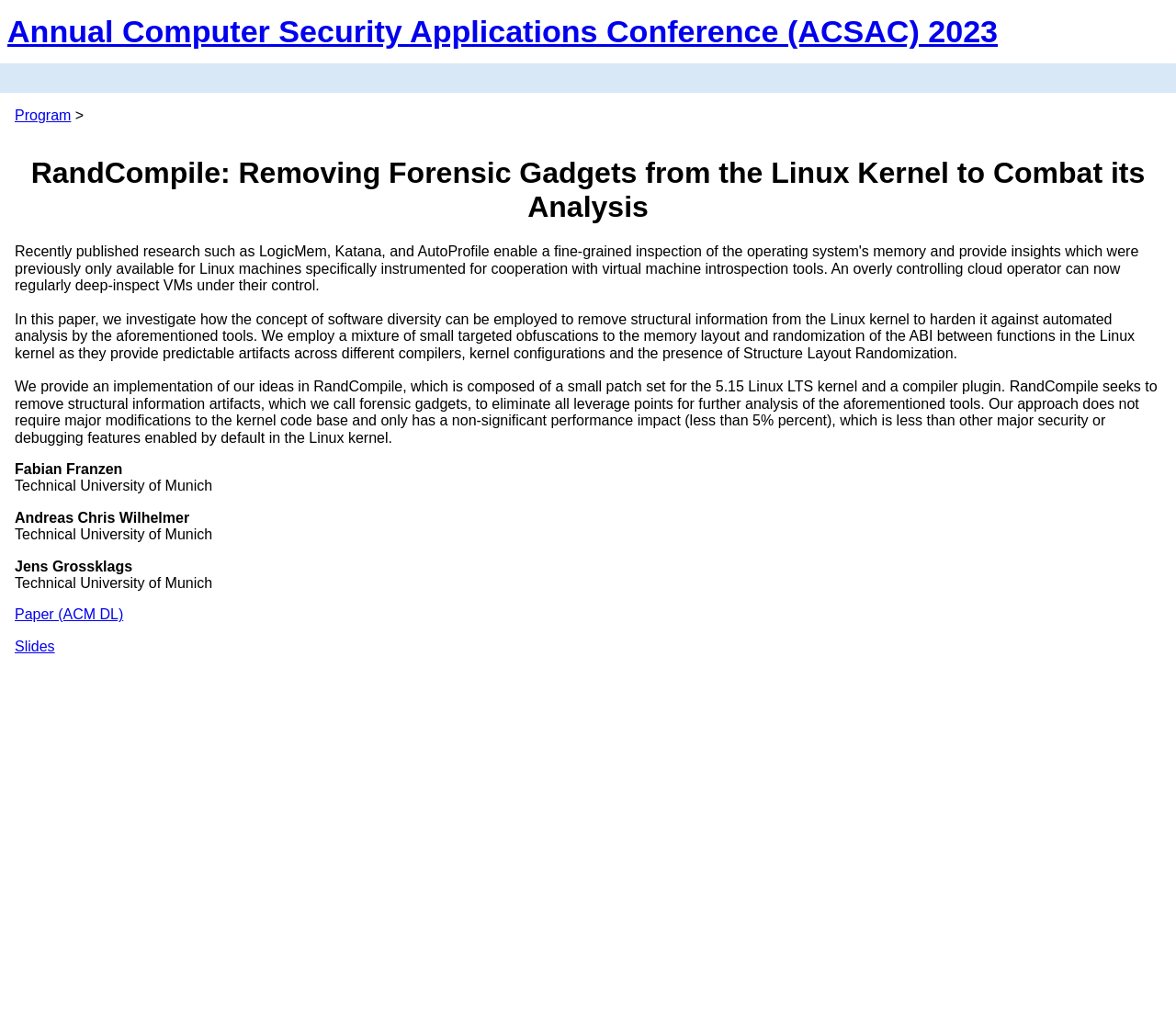Given the description: "title="Financially Genius Facebook"", determine the bounding box coordinates of the UI element. The coordinates should be formatted as four float numbers between 0 and 1, [left, top, right, bottom].

None